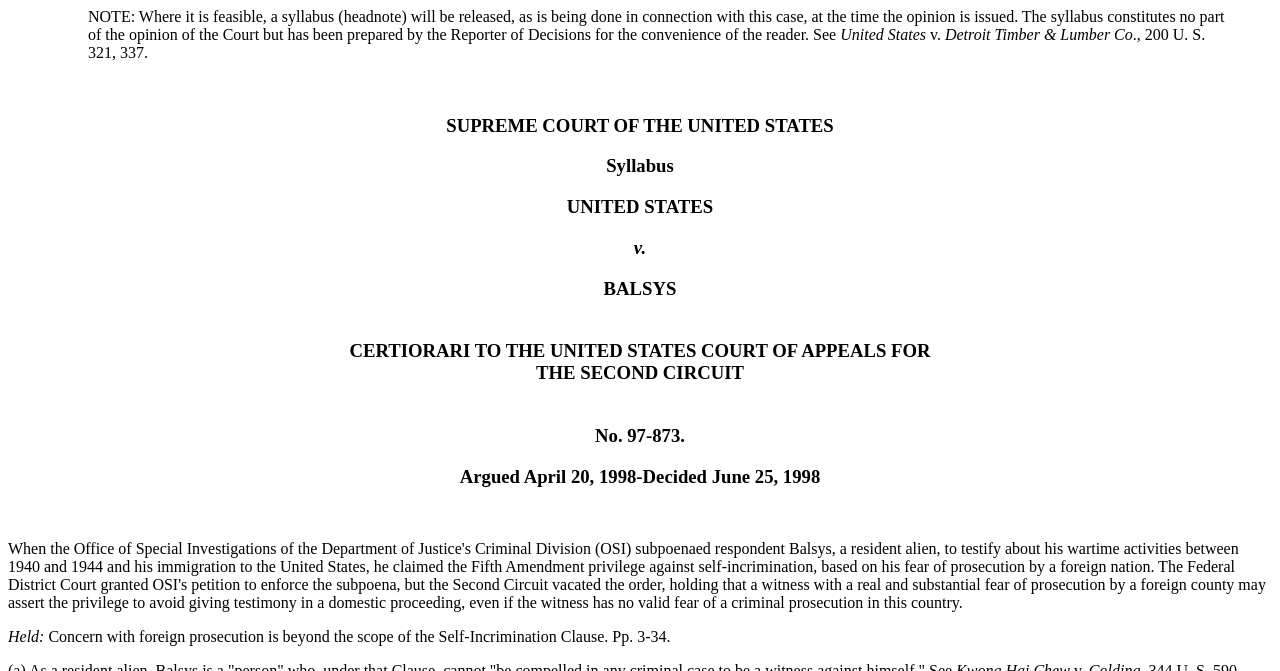What is the holding of the court?
Based on the visual, give a brief answer using one word or a short phrase.

Concern with foreign prosecution is beyond the scope of the Self-Incrimination Clause